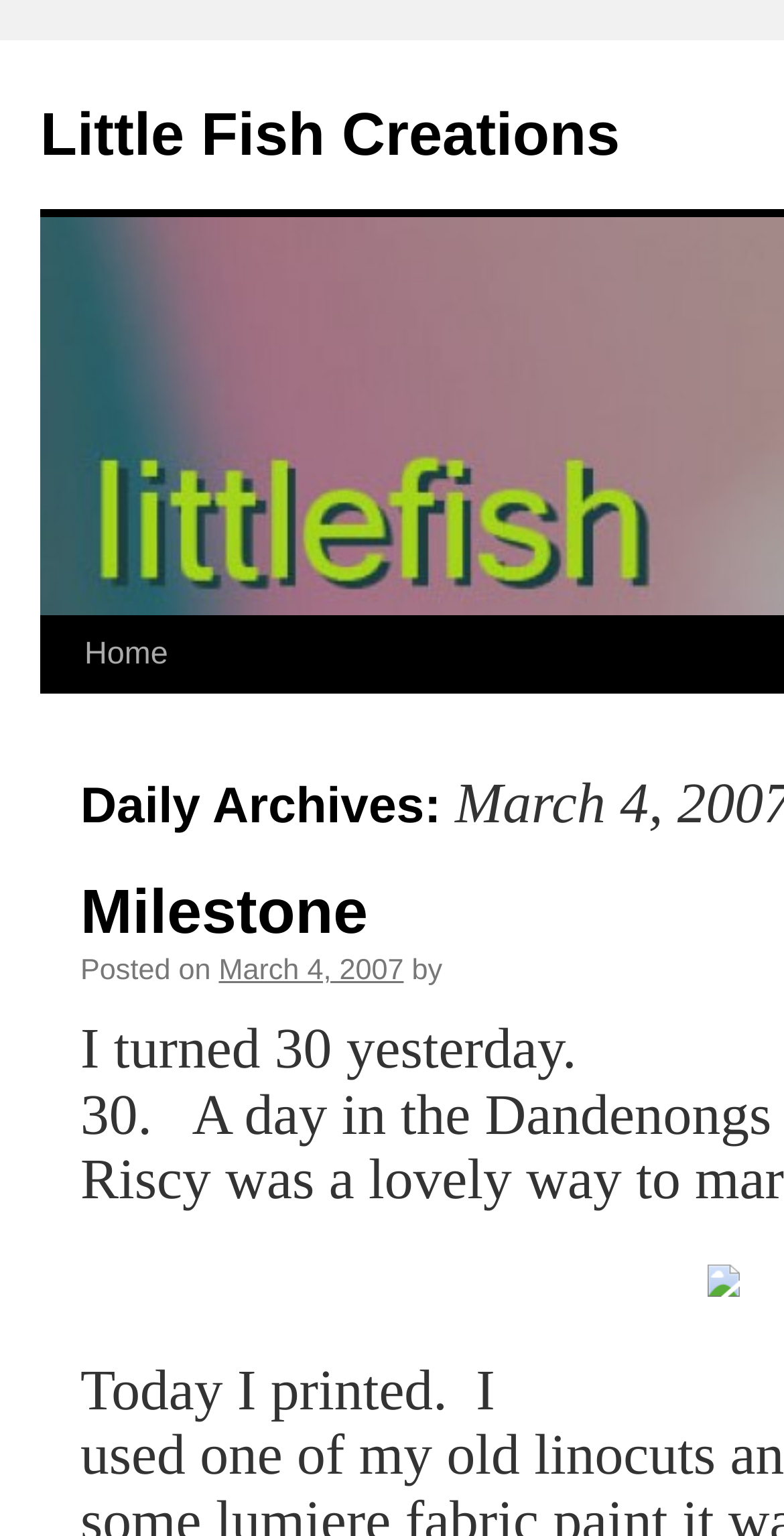Respond to the question below with a single word or phrase:
What is the date of the post?

March 4, 2007